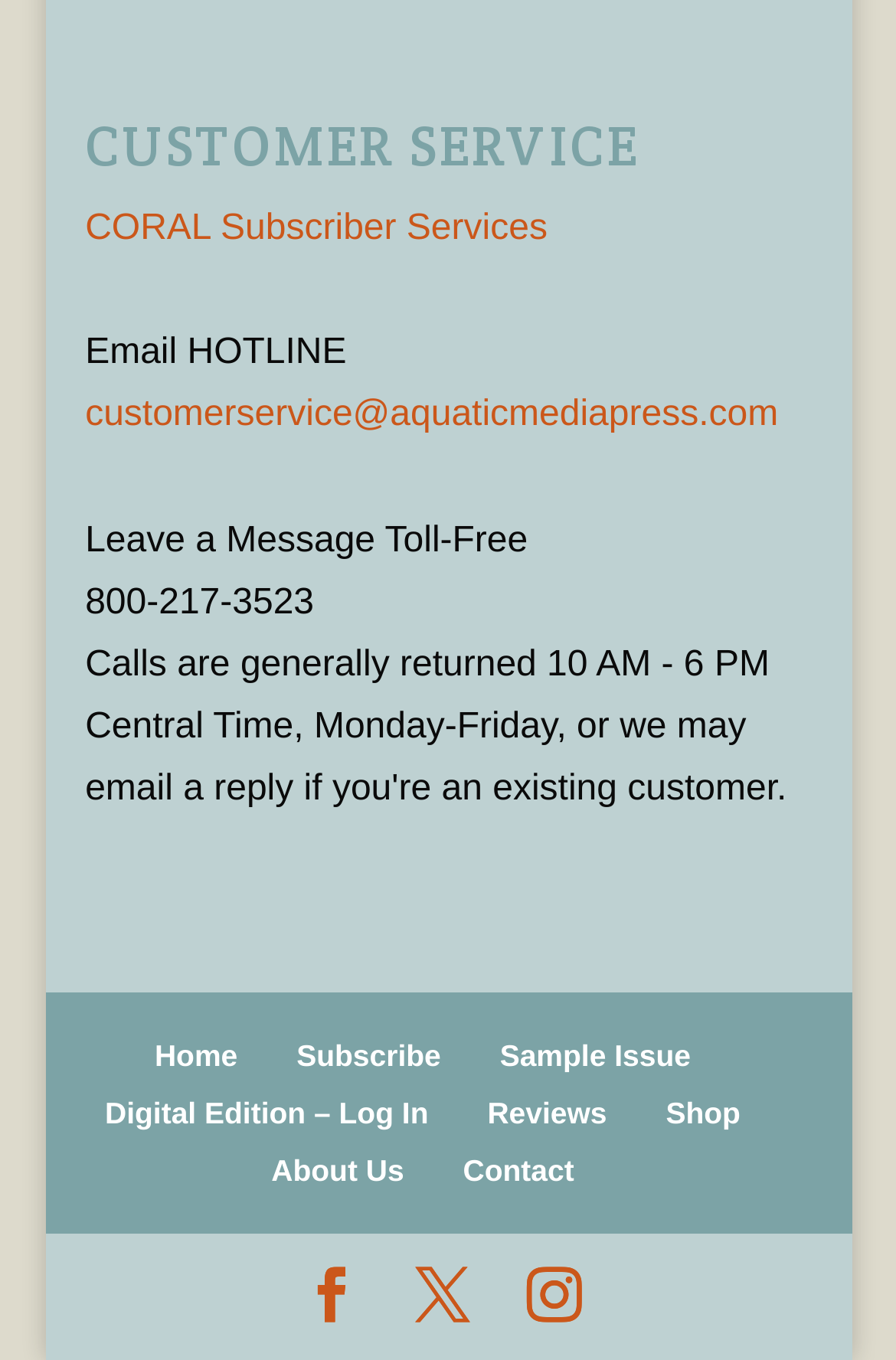Use a single word or phrase to answer the question:
What is the last link in the footer section?

